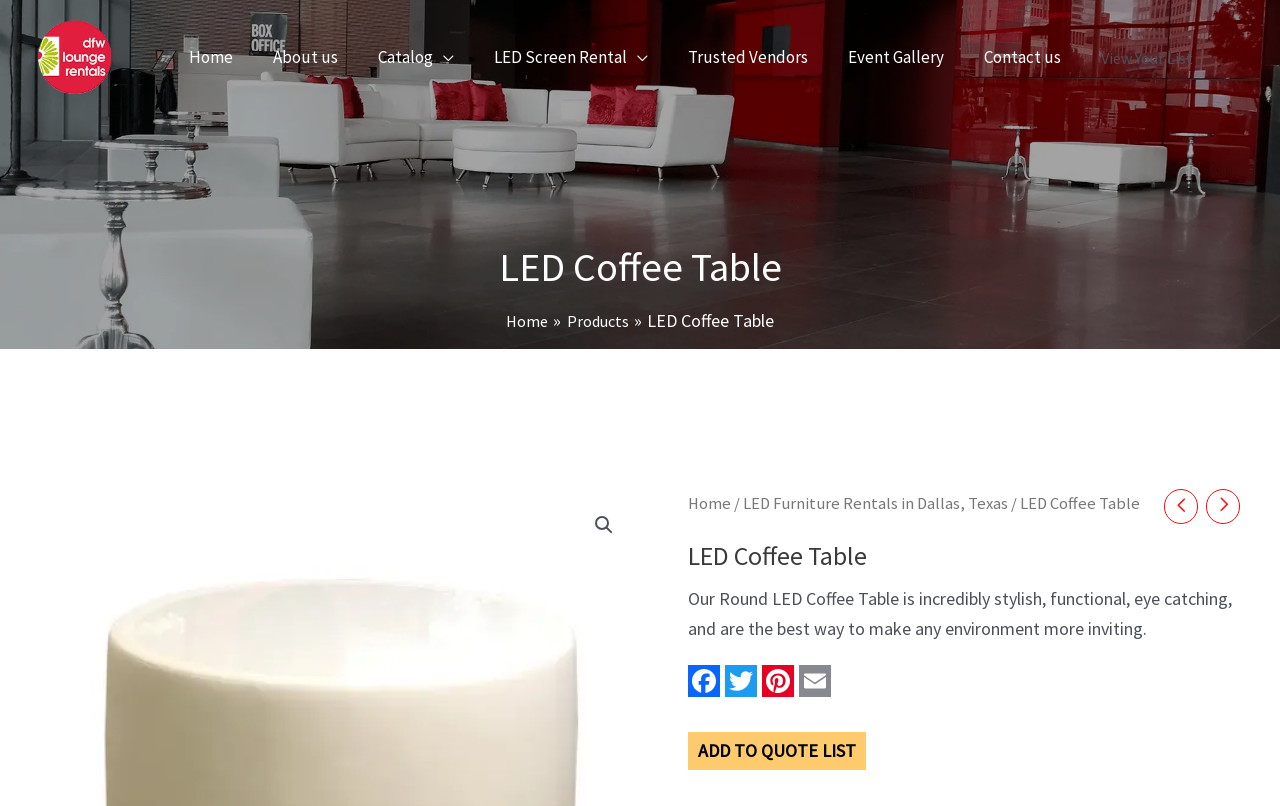Provide the bounding box coordinates for the area that should be clicked to complete the instruction: "Search using the magnifying glass icon".

[0.458, 0.629, 0.486, 0.674]